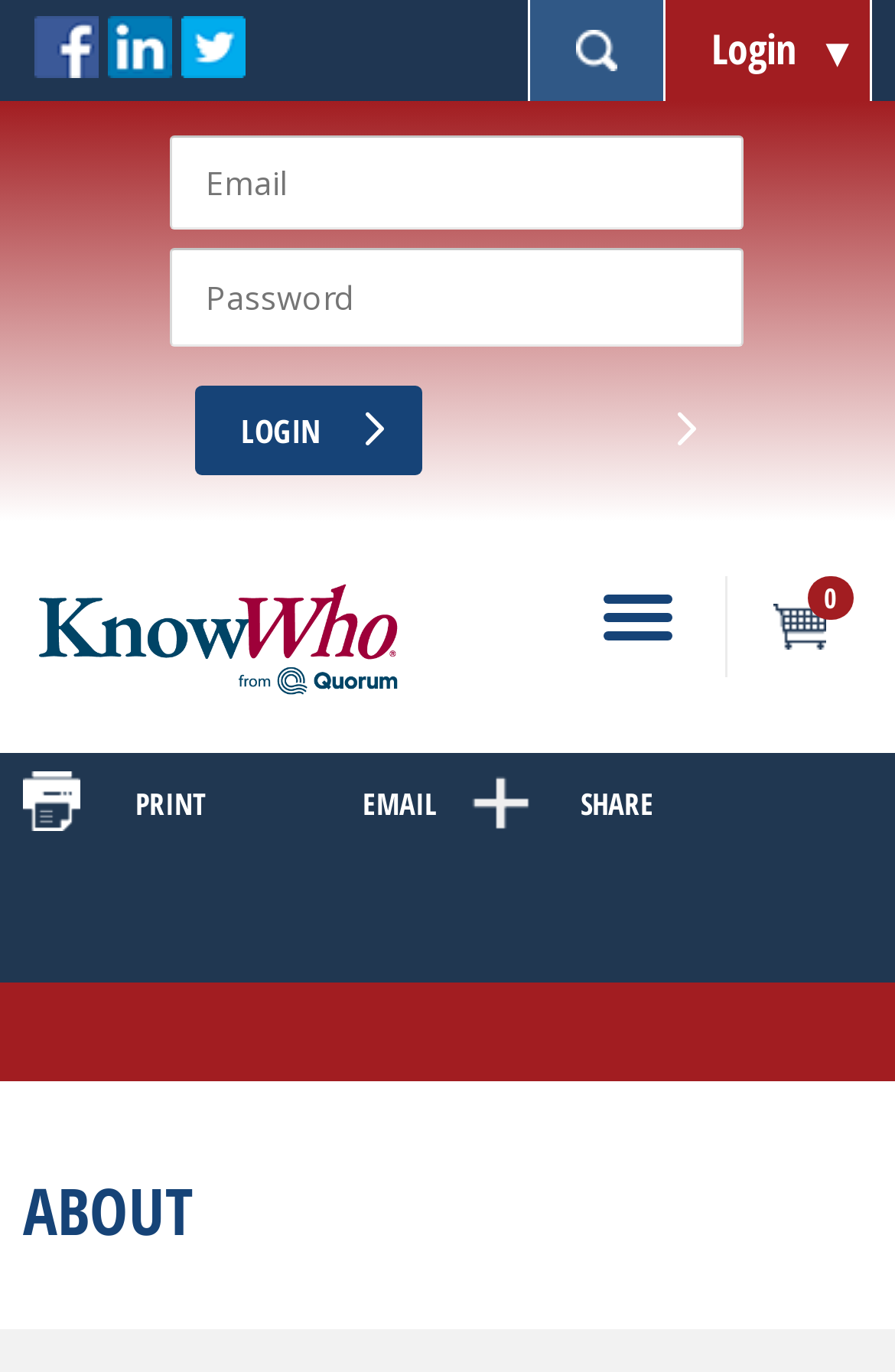Examine the image and give a thorough answer to the following question:
What is the main category of the website's products?

The website has links to 'BY PLATFORM', 'BY DATA', and 'BY MARKET', which implies that its products are categorized based on the type of data or platform they provide. The presence of links to 'Data Services' and 'Web Services' further supports this conclusion.